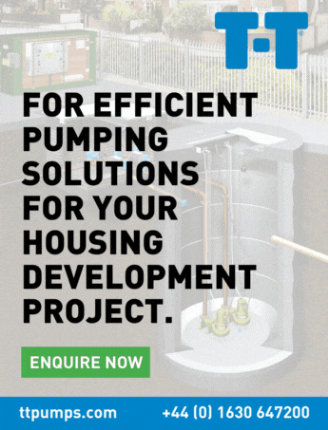Give a concise answer using only one word or phrase for this question:
What is the purpose of the 'ENQUIRE NOW' button?

To encourage potential customers